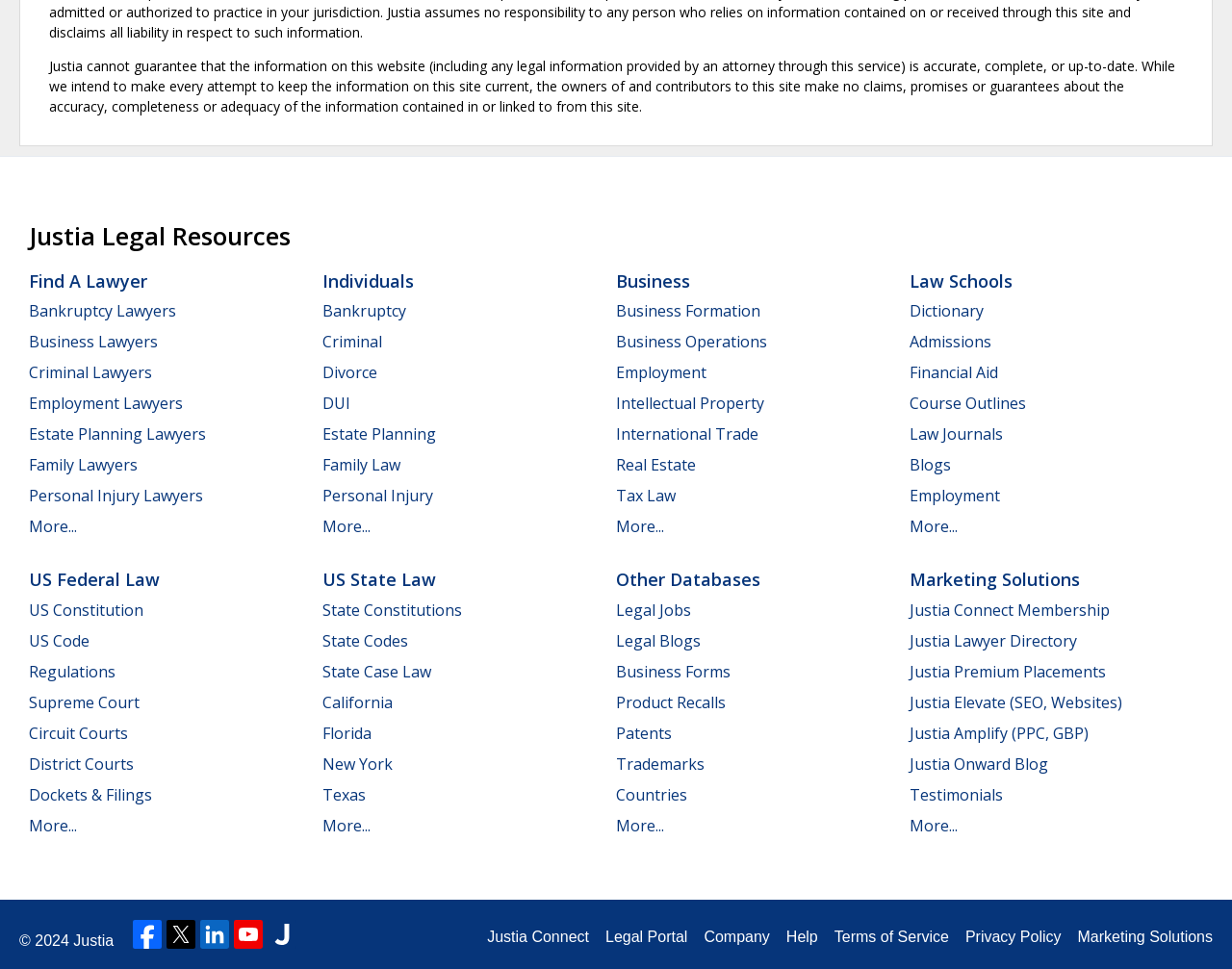What is the last link in the 'US Federal Law' category?
Identify the answer in the screenshot and reply with a single word or phrase.

More...